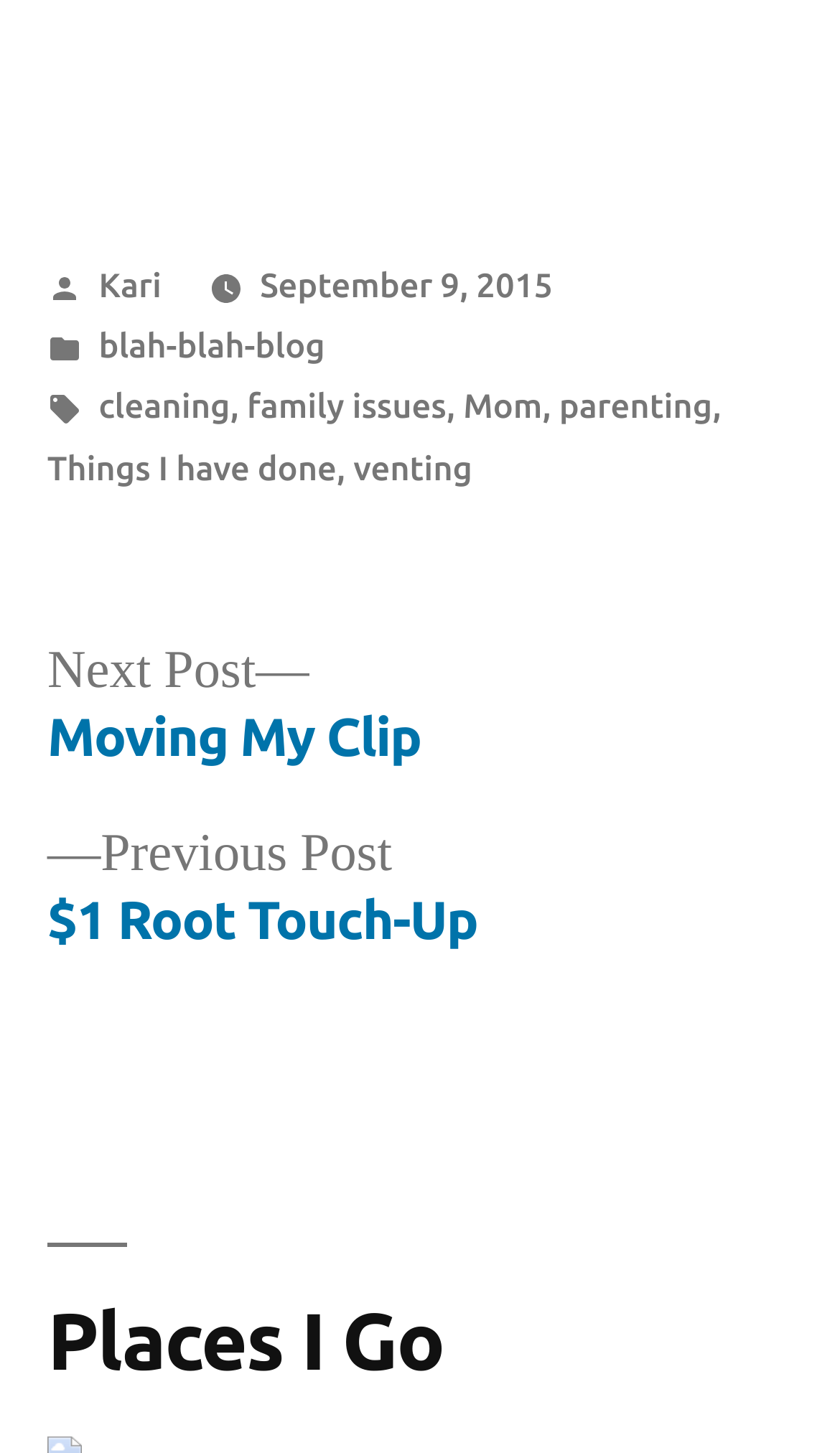What is the category of the post?
Answer the question with as much detail as you can, using the image as a reference.

The category of the post is mentioned in the footer section, where it says 'Posted in blah-blah-blog'.